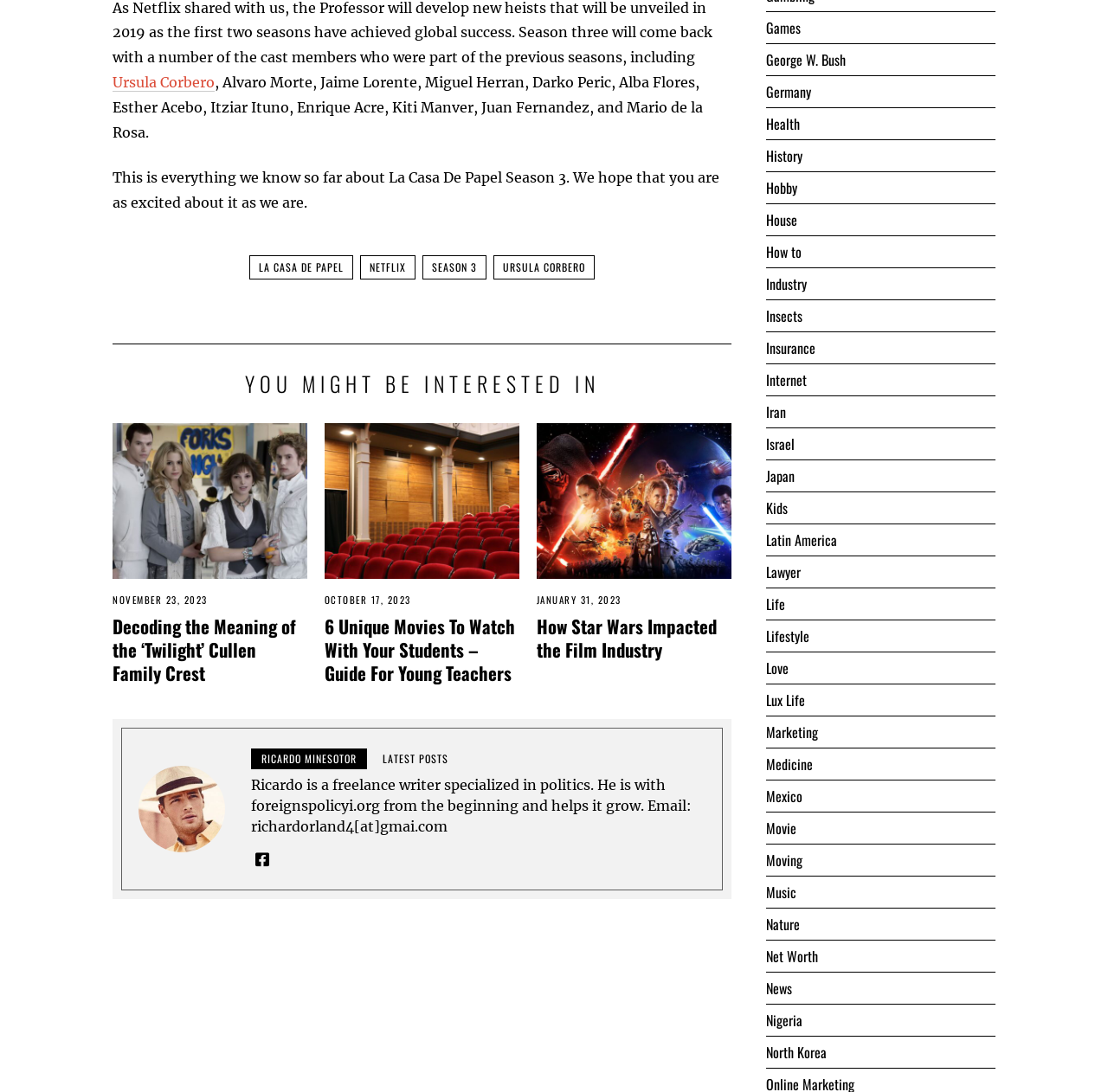Use a single word or phrase to answer this question: 
What is the date of the article 'Decoding the Meaning of the ‘Twilight’ Cullen Family Crest'?

NOVEMBER 23, 2023